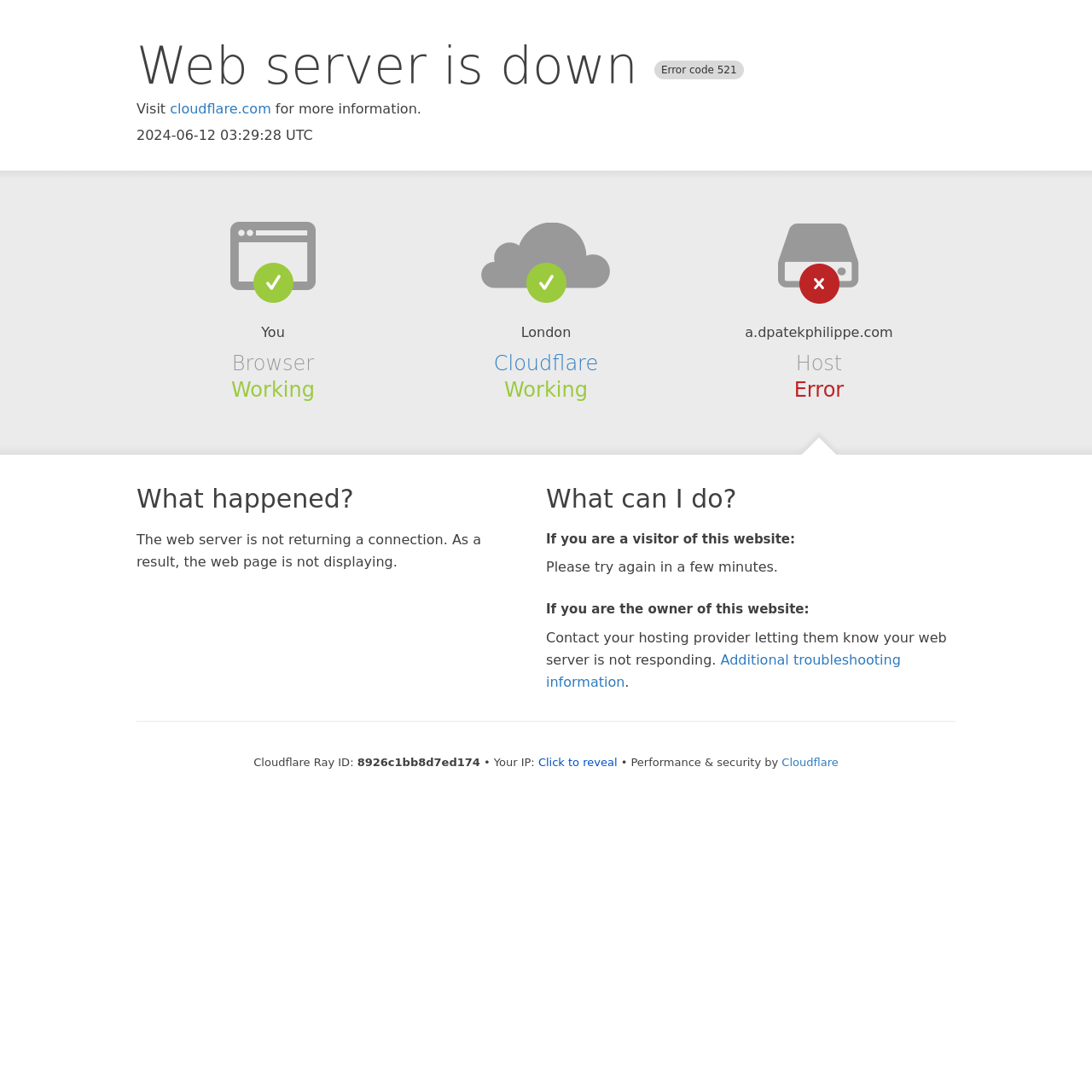Describe all the key features and sections of the webpage thoroughly.

The webpage appears to be an error page, indicating that the web server is down with an error code 521. At the top of the page, there is a heading that displays the error message "Web server is down Error code 521". Below this heading, there is a link to "cloudflare.com" with a brief description "Visit for more information".

On the left side of the page, there are several sections with headings, including "Browser", "Cloudflare", and "Host". Each section contains some static text and links providing information about the error. For instance, the "Browser" section indicates that it is working, while the "Cloudflare" section has a link to the Cloudflare website. The "Host" section displays the domain name "a.dpatekphilippe.com" and indicates that it is experiencing an error.

In the middle of the page, there are two main sections with headings "What happened?" and "What can I do?". The "What happened?" section explains that the web server is not returning a connection, resulting in the webpage not displaying. The "What can I do?" section provides guidance for visitors and owners of the website, including trying again in a few minutes or contacting the hosting provider.

At the bottom of the page, there is some additional information, including a Cloudflare Ray ID and the visitor's IP address, which can be revealed by clicking a button. There is also a link to "Additional troubleshooting information" and a mention of "Performance & security by Cloudflare".